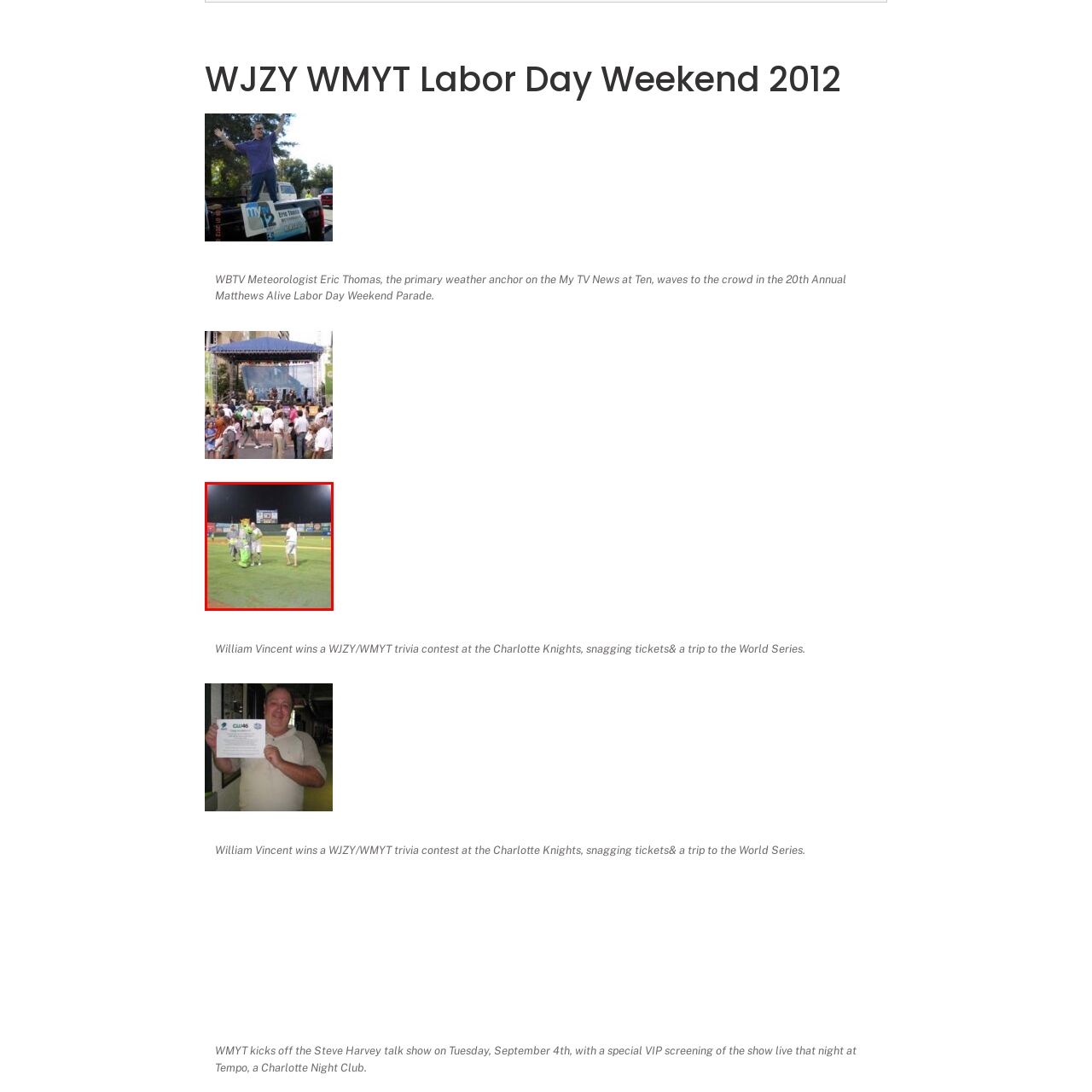How many men are interacting with the mascot?
Consider the portion of the image within the red bounding box and answer the question as detailed as possible, referencing the visible details.

The caption states that 'two men, casually dressed in light-colored outfits, are seen engaging with the mascot', which implies that there are two men interacting with the mascot.